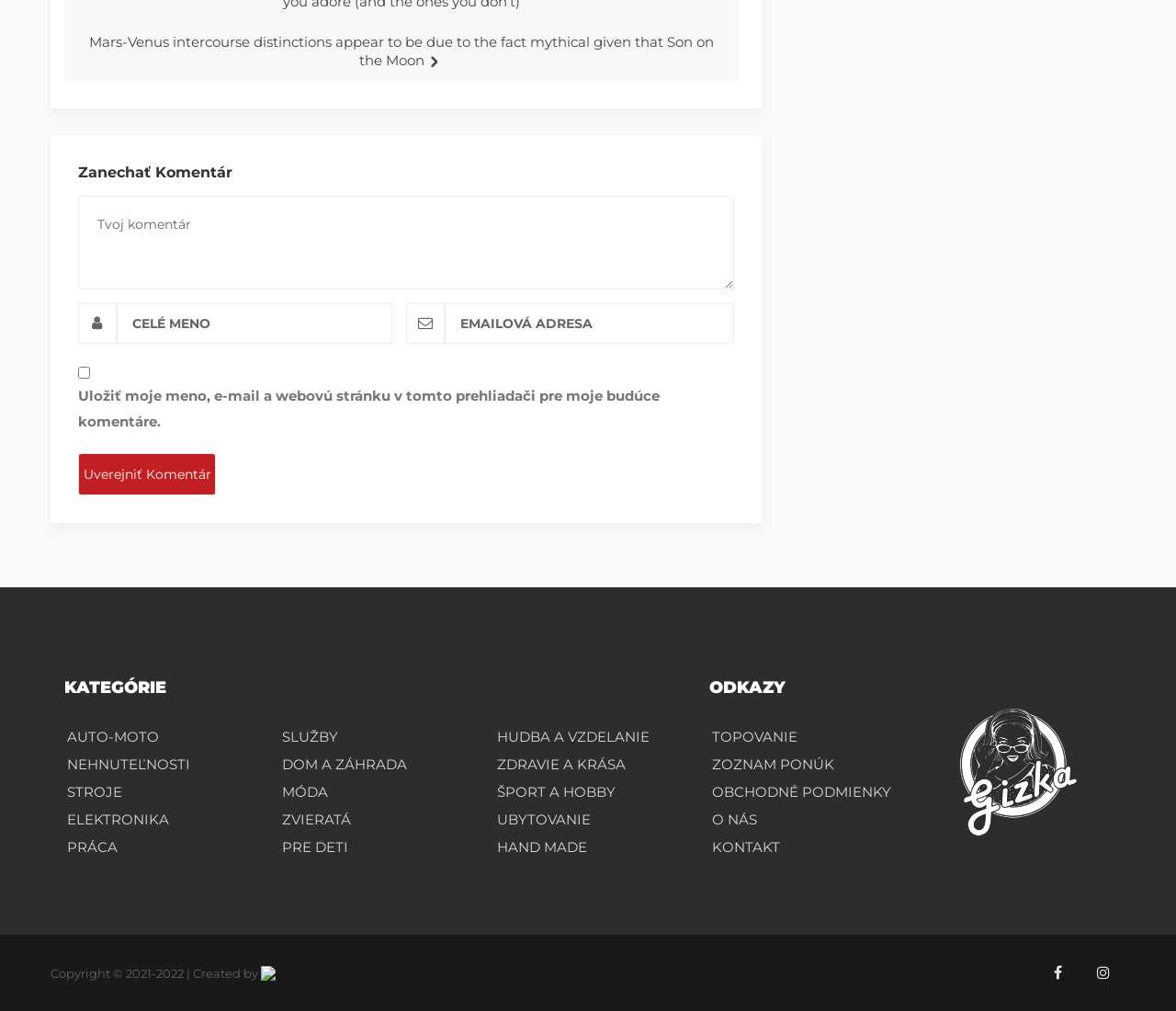Using the provided element description, identify the bounding box coordinates as (top-left x, top-left y, bottom-right x, bottom-right y). Ensure all values are between 0 and 1. Description: Zoznam ponúk

[0.603, 0.742, 0.762, 0.77]